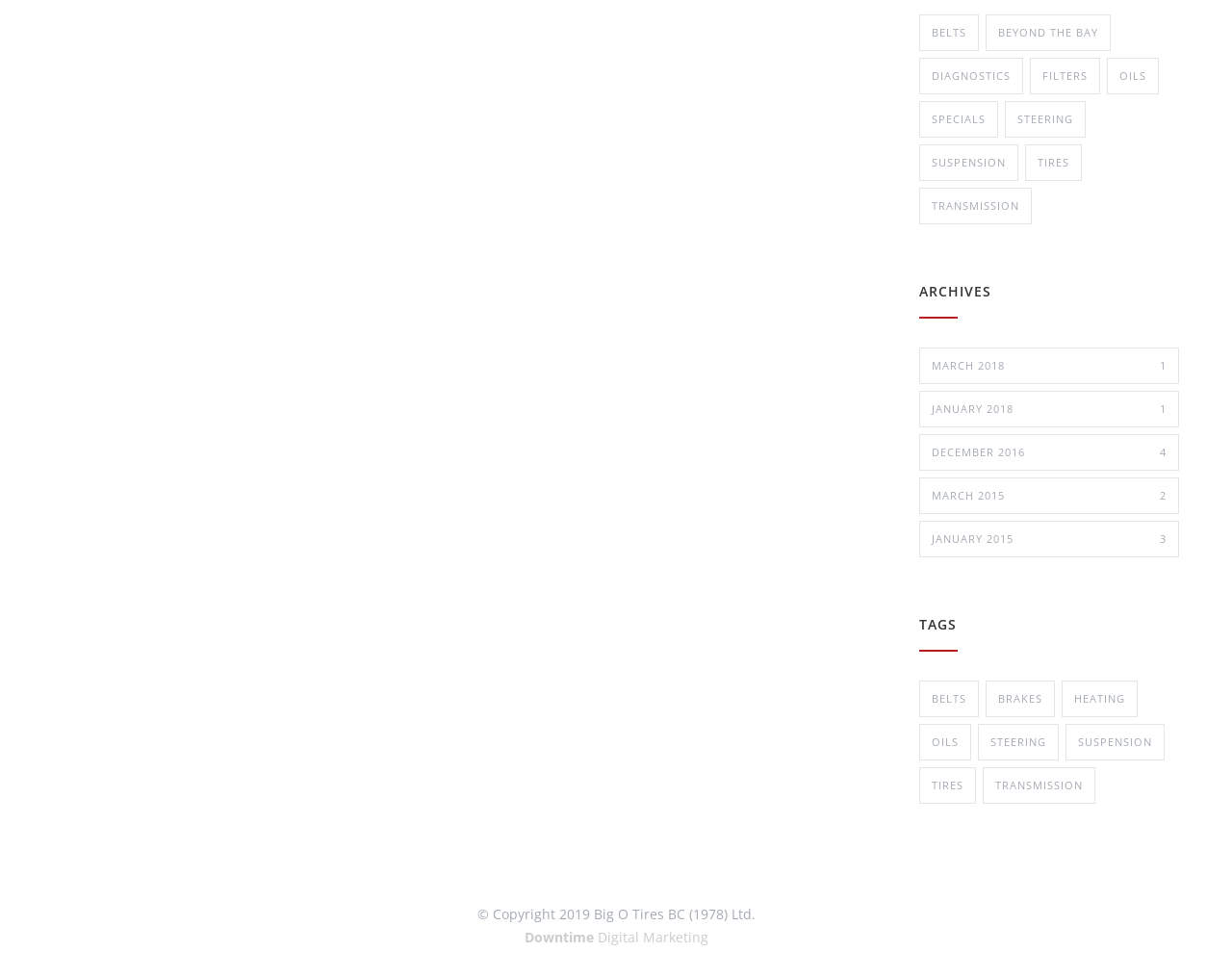How many links are under the 'TAGS' heading?
Could you please answer the question thoroughly and with as much detail as possible?

There are 8 links under the 'TAGS' heading, including 'Belts (2 items)', 'Brakes (2 items)', 'Heating (1 item)', and so on.